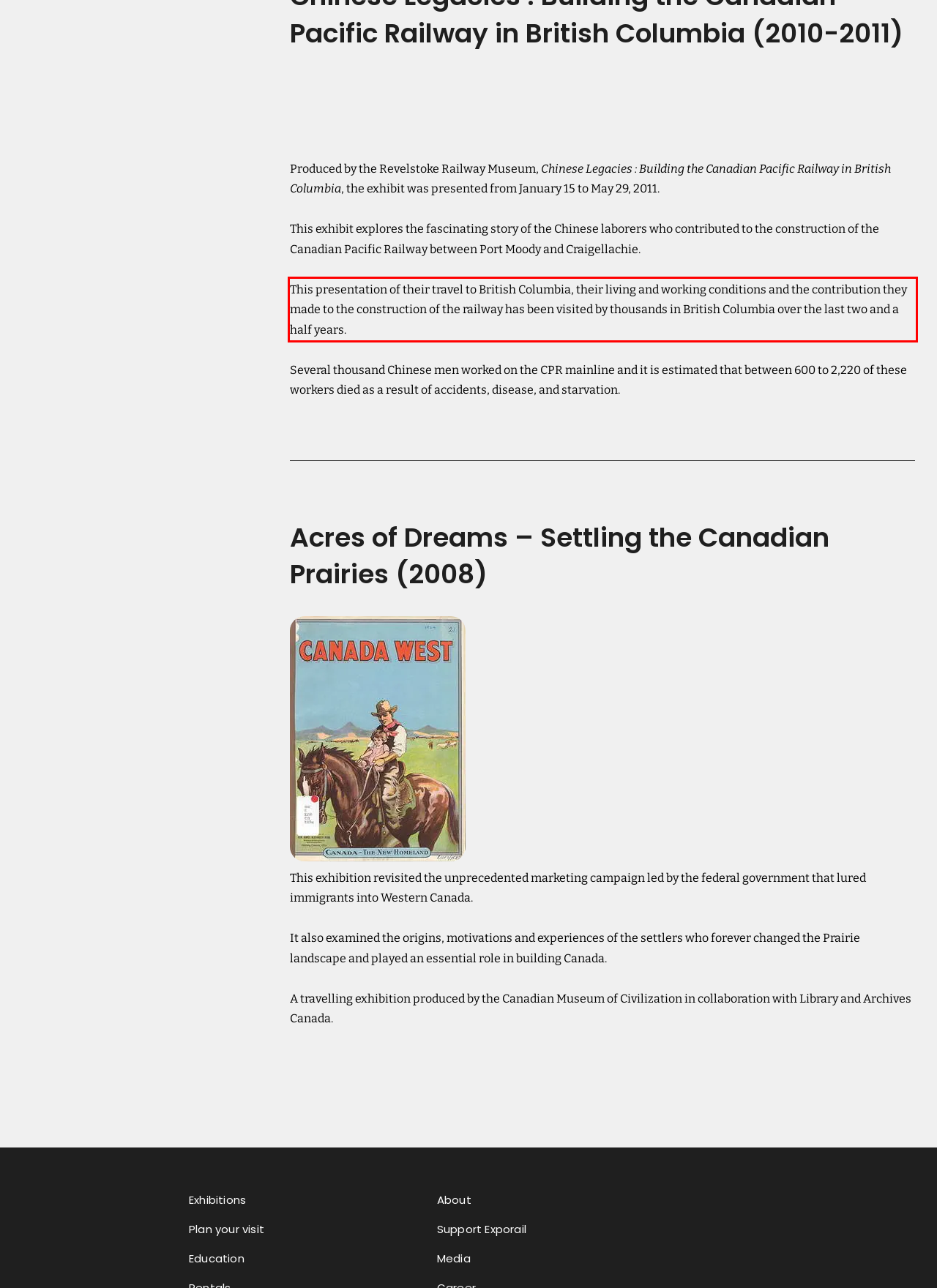Please look at the webpage screenshot and extract the text enclosed by the red bounding box.

This presentation of their travel to British Columbia, their living and working conditions and the contribution they made to the construction of the railway has been visited by thousands in British Columbia over the last two and a half years.